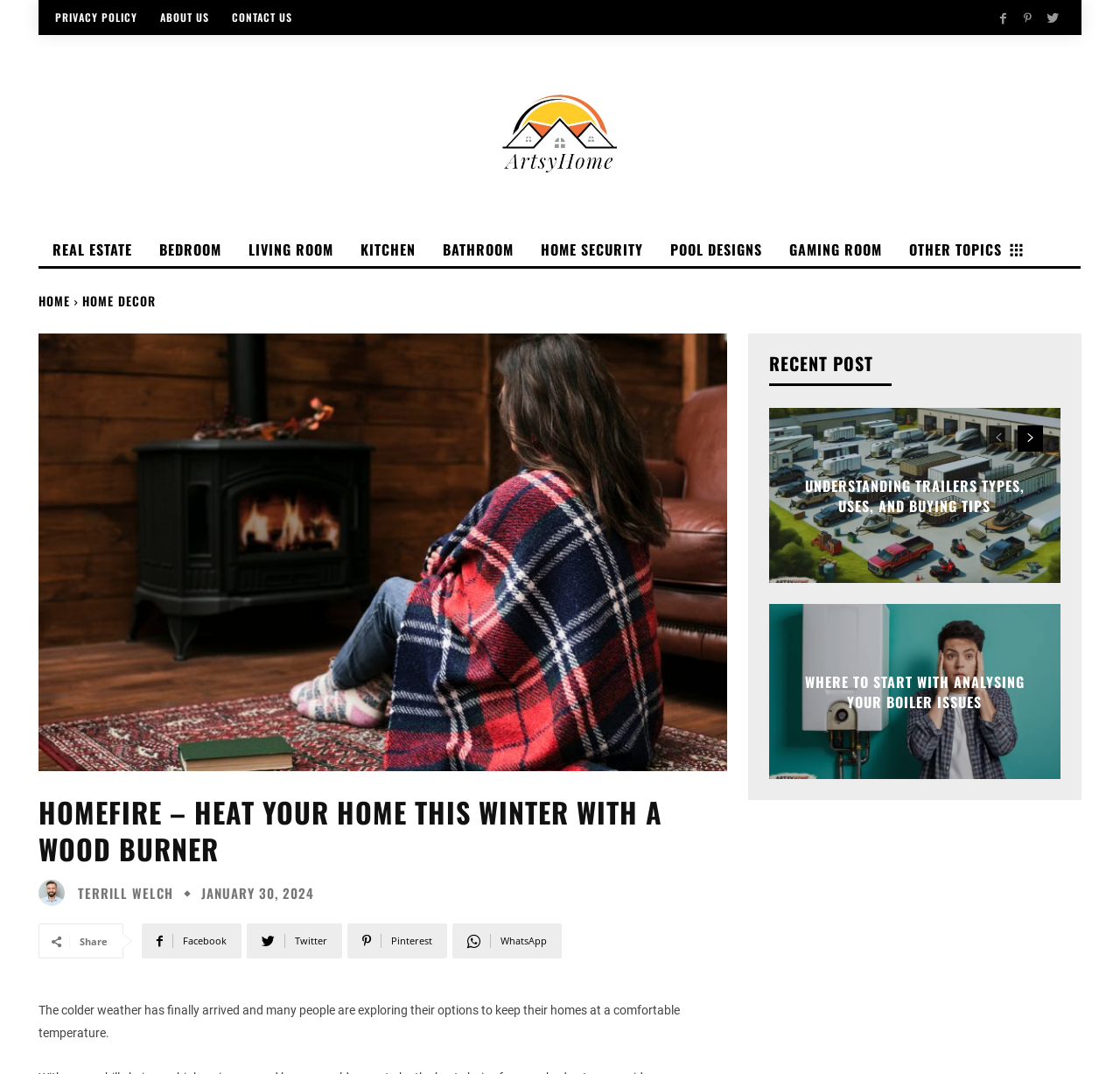Please determine the bounding box coordinates for the element that should be clicked to follow these instructions: "Go to the next page".

[0.909, 0.396, 0.931, 0.421]